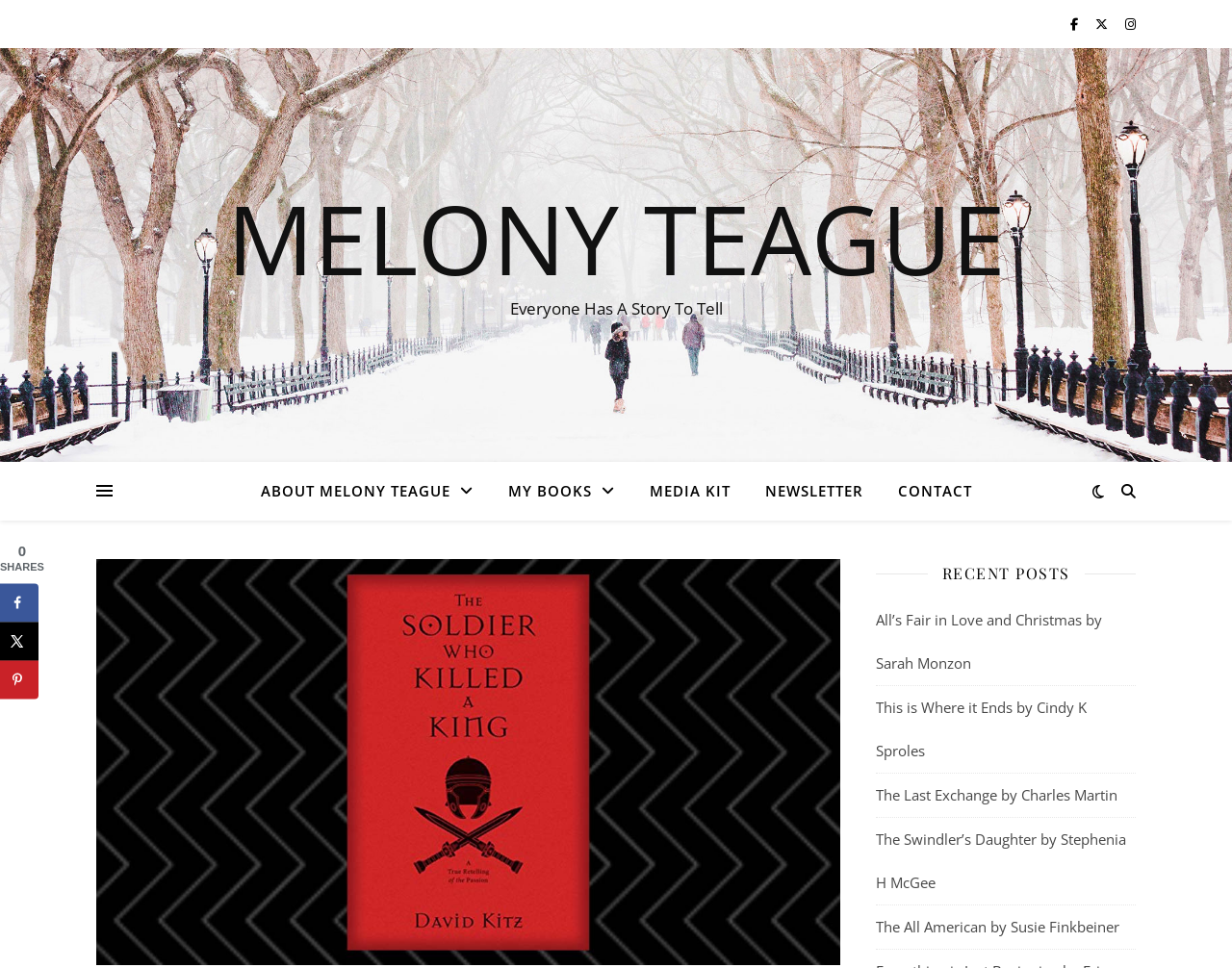Please specify the coordinates of the bounding box for the element that should be clicked to carry out this instruction: "Click on the Facebook sharing button". The coordinates must be four float numbers between 0 and 1, formatted as [left, top, right, bottom].

[0.0, 0.603, 0.031, 0.643]